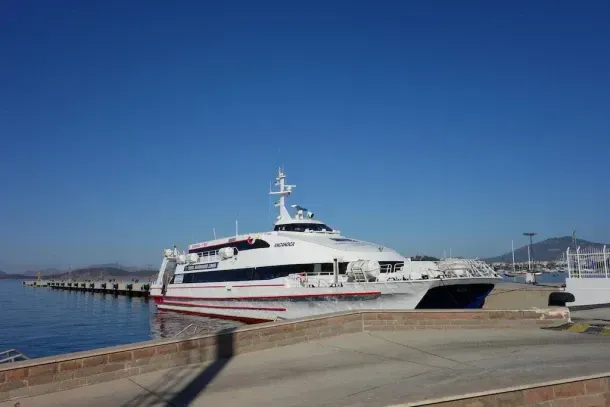Explain what is happening in the image with elaborate details.

The image showcases a sleek ferry at the harbor, poised for departure to the Greek island of Kos. With its bright white exterior accentuated by bold red stripes, the vessel reflects the modern maritime architecture often found in the Aegean region. The clear blue sky serves as a perfect backdrop, enhancing the serene ambiance of the harbor. This ferry is part of the accessible transit options that connect Kos to nearby locations, notably Bodrum, Turkey, enabling travelers to explore the picturesque island renowned for its rich history and natural beauty. The scene captures the essence of coastal travel in this stunning part of the Dodecanese chain.